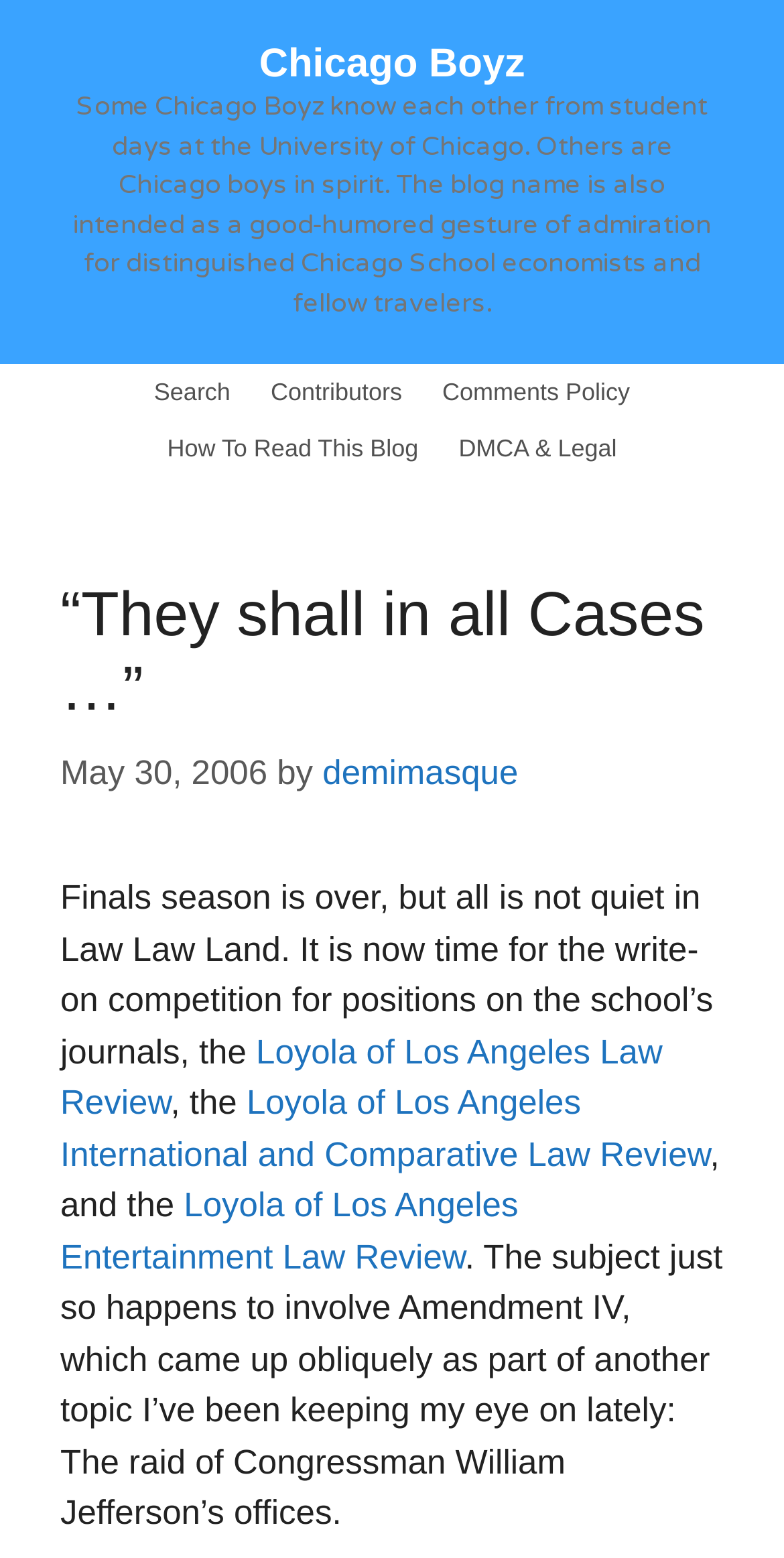What is the primary heading on this webpage?

“They shall in all Cases …”